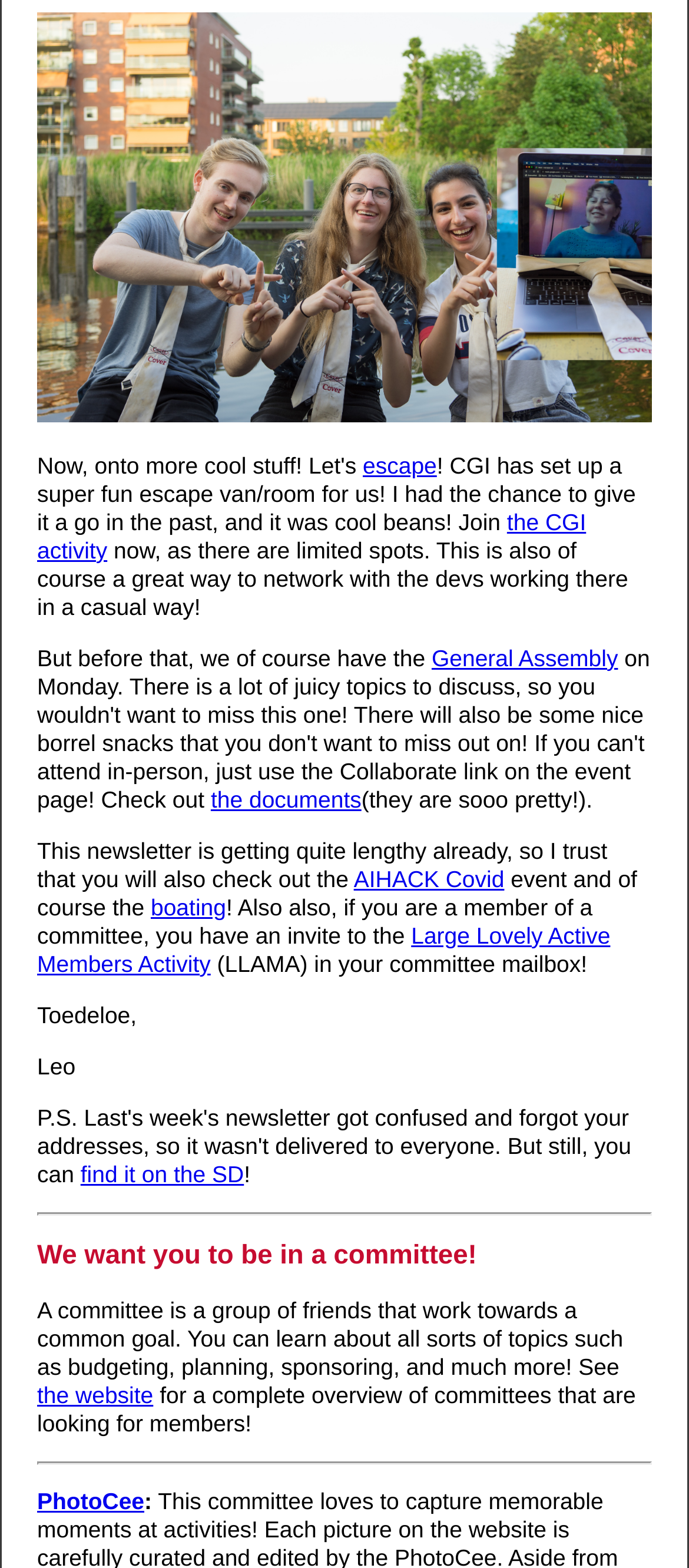Respond to the question below with a single word or phrase: What is the first link on the webpage?

Candies!